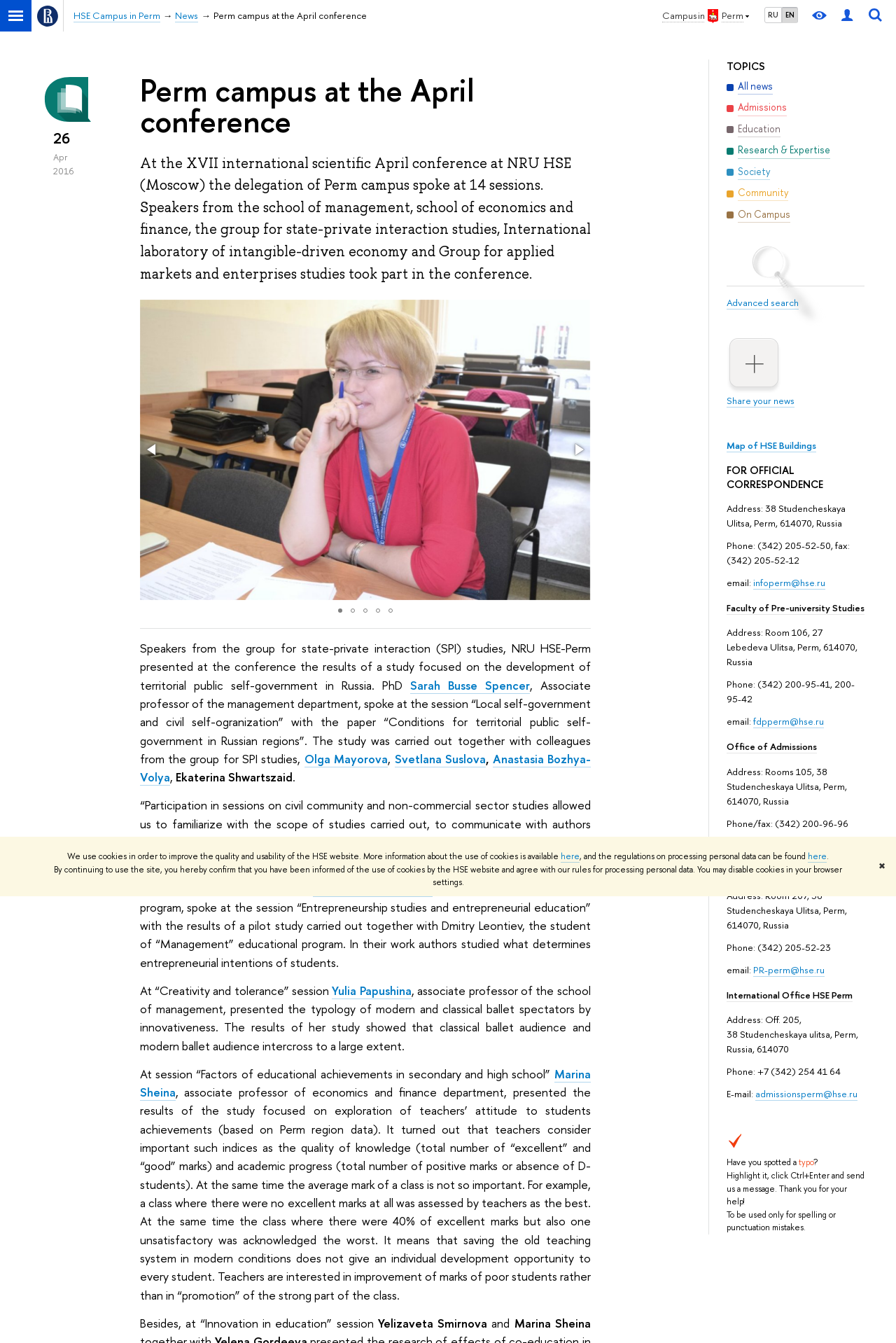Can you identify and provide the main heading of the webpage?

Perm campus at the April conference